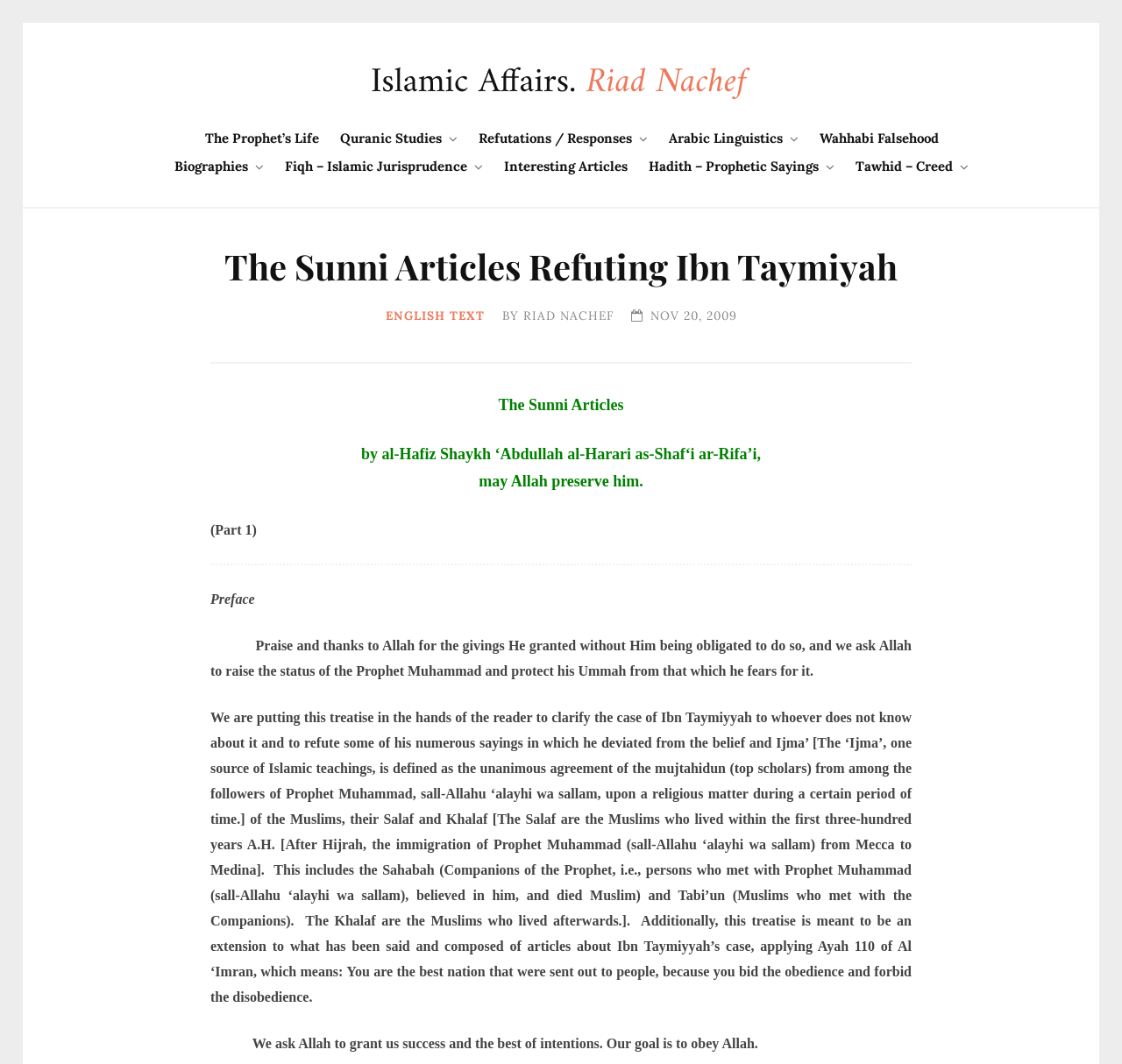Provide the bounding box coordinates of the section that needs to be clicked to accomplish the following instruction: "Click on the link to ENGLISH TEXT."

[0.343, 0.289, 0.432, 0.304]